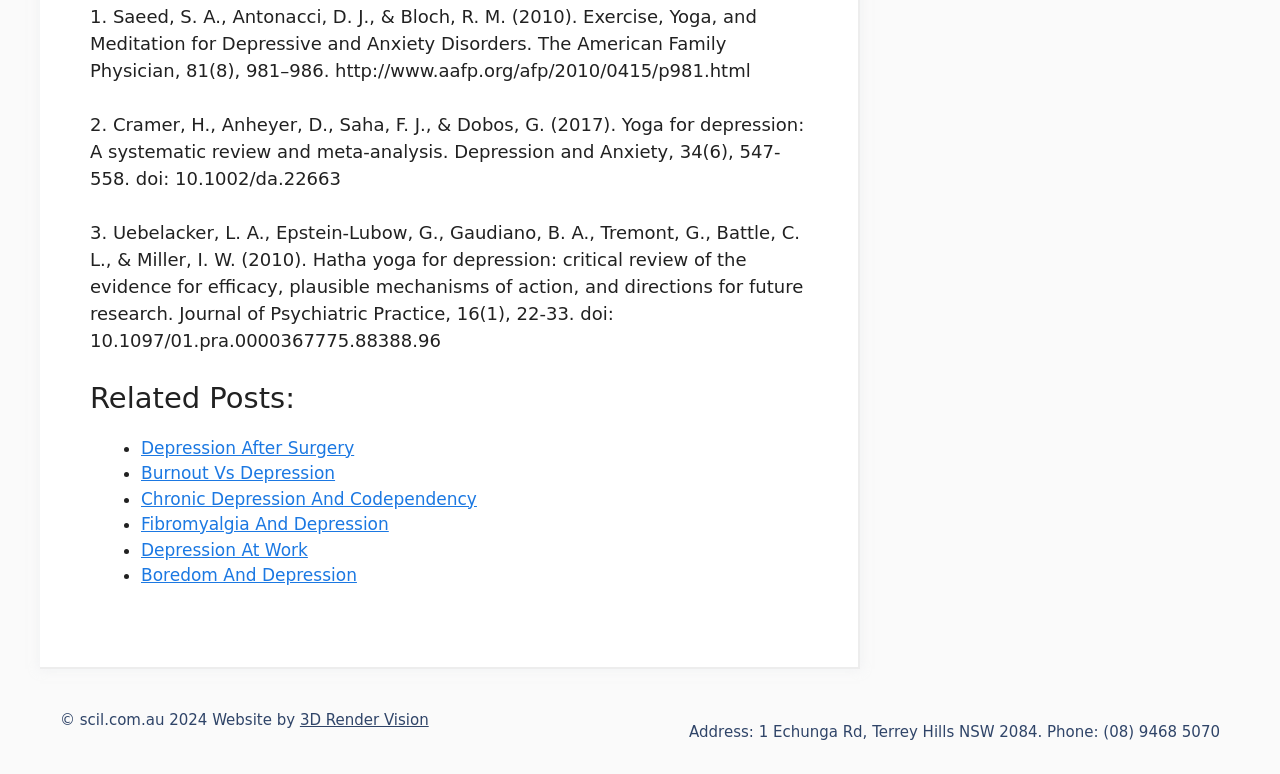What is the address mentioned on the webpage?
Look at the screenshot and give a one-word or phrase answer.

1 Echunga Rd, Terrey Hills NSW 2084